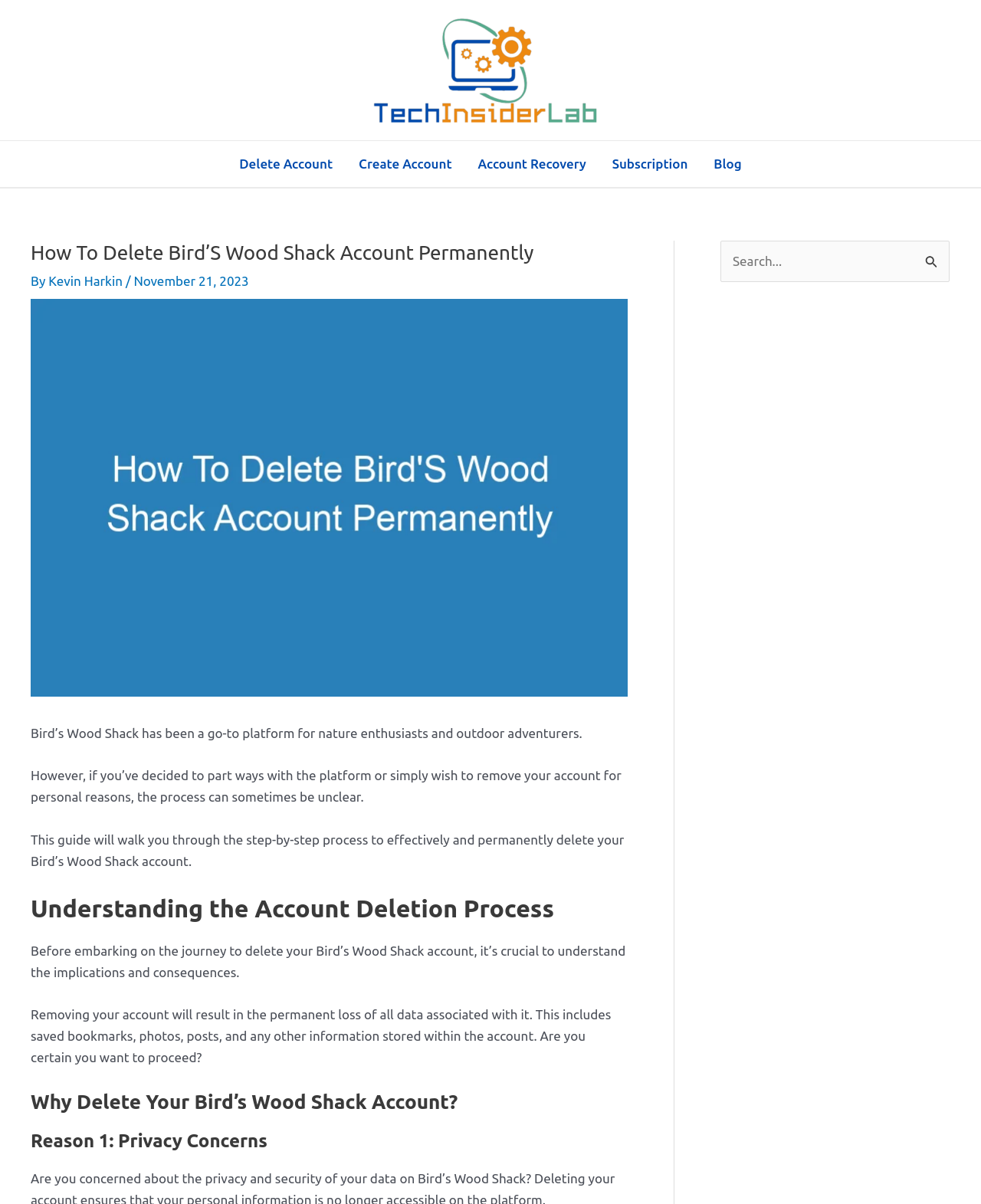Identify the bounding box coordinates for the element that needs to be clicked to fulfill this instruction: "Click the 'Delete Account' link". Provide the coordinates in the format of four float numbers between 0 and 1: [left, top, right, bottom].

[0.231, 0.117, 0.352, 0.155]